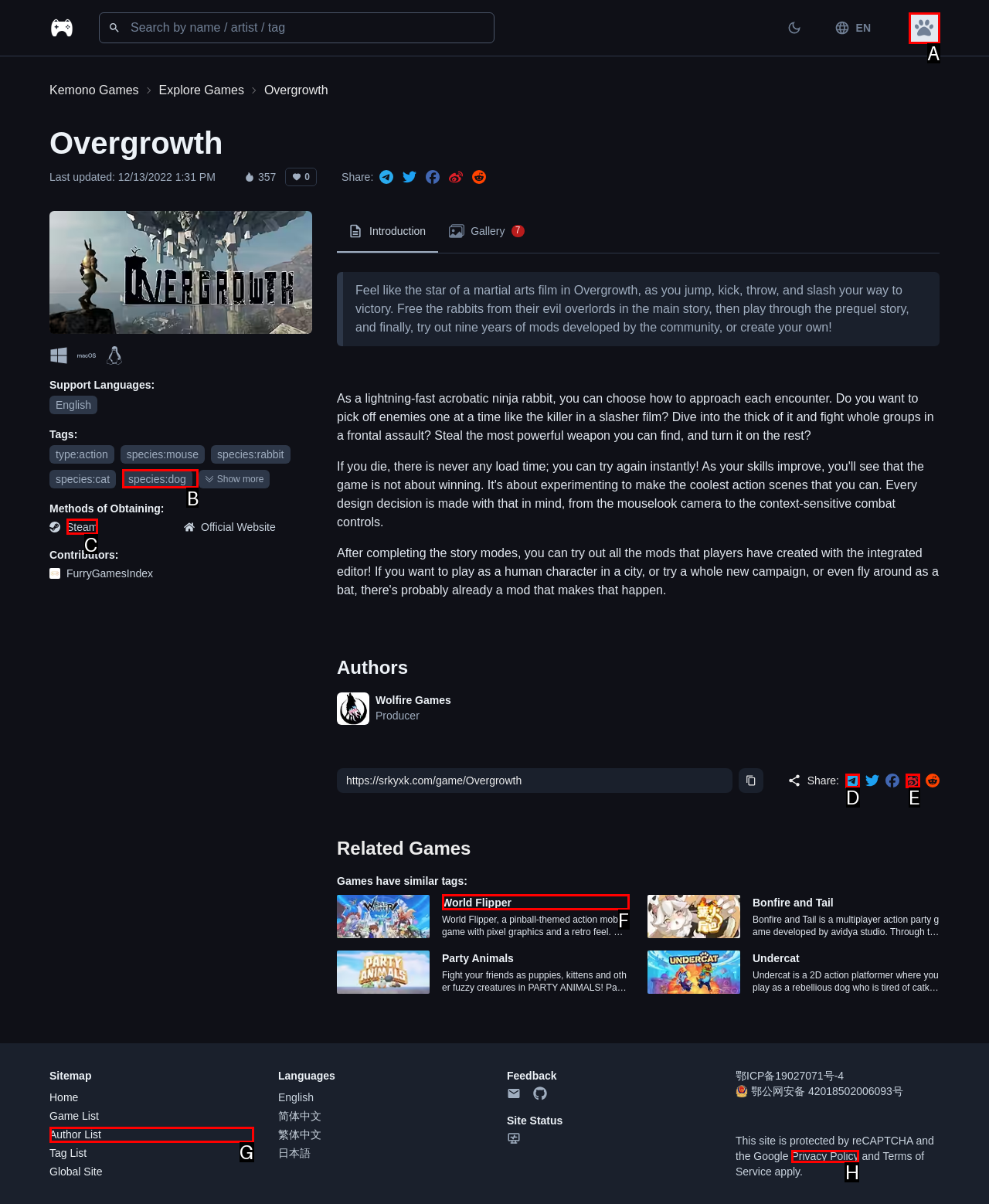Given the task: Explore related game World Flipper, point out the letter of the appropriate UI element from the marked options in the screenshot.

F